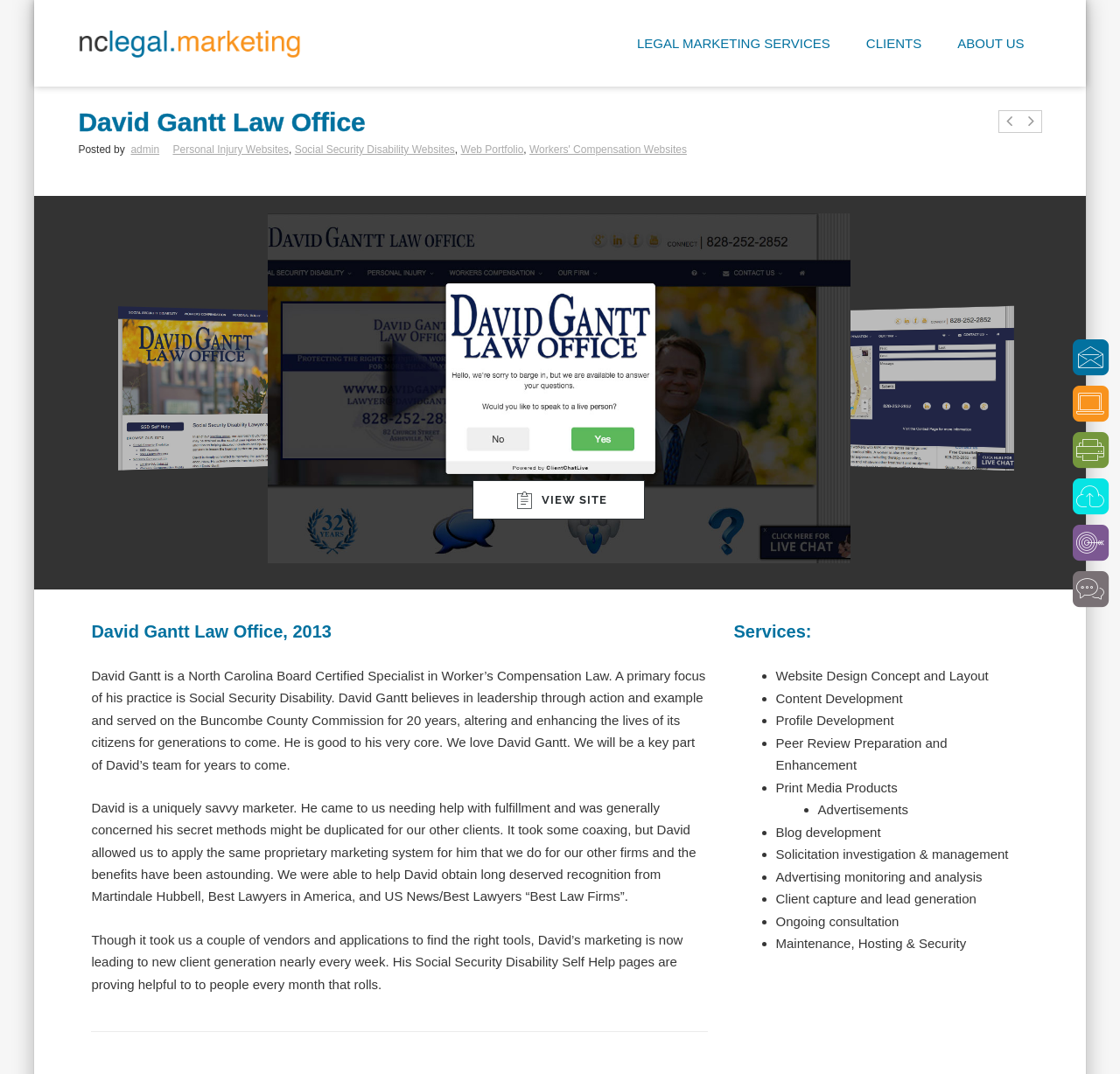Give a short answer using one word or phrase for the question:
What is the name of the person who posted the article?

admin